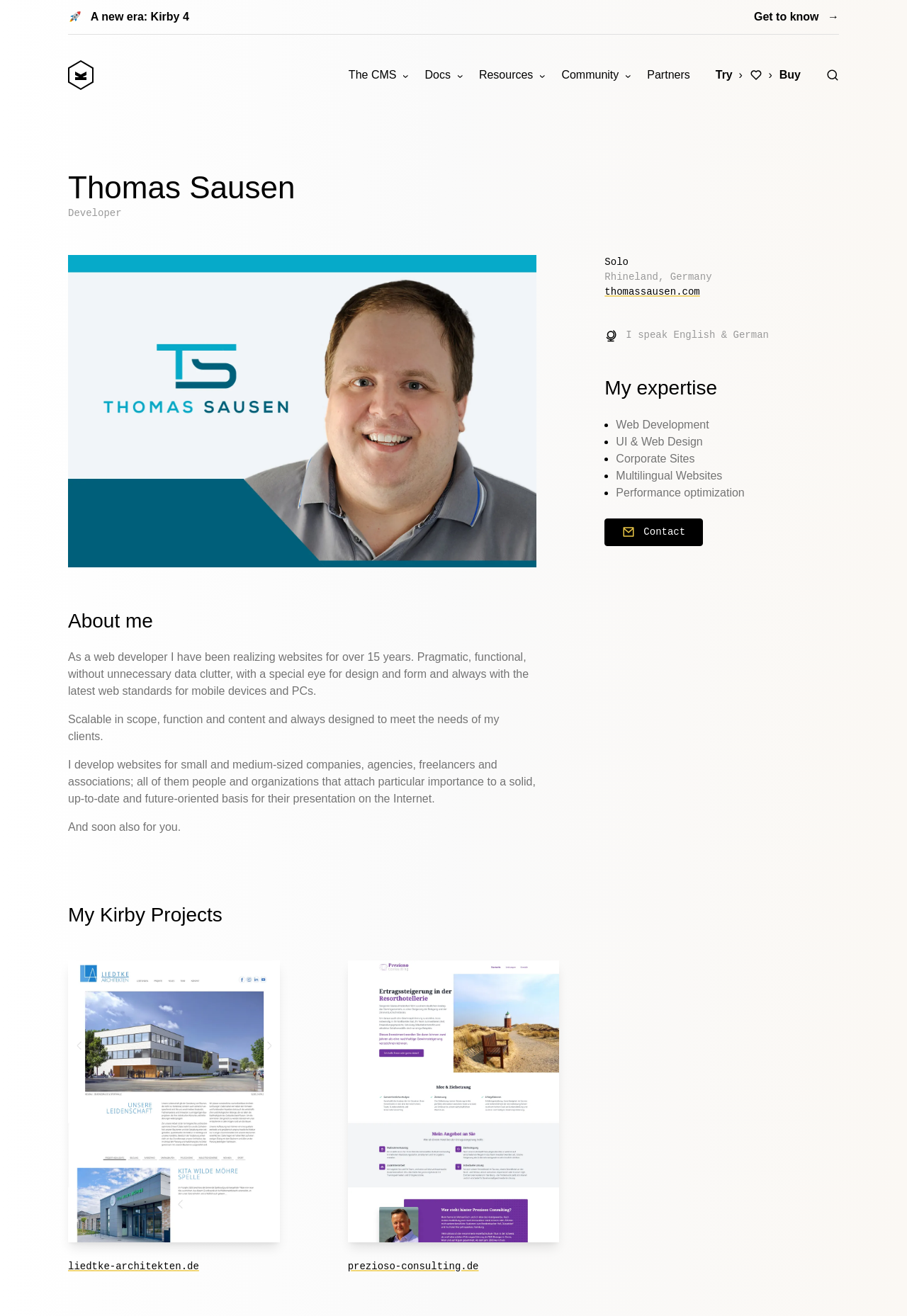How many projects are showcased in the 'My Kirby Projects' section?
Look at the webpage screenshot and answer the question with a detailed explanation.

In the 'My Kirby Projects' section, there are two article elements, each containing a figure and a link to a project, namely liedtke-architekten.de and prezioso-consulting.de.